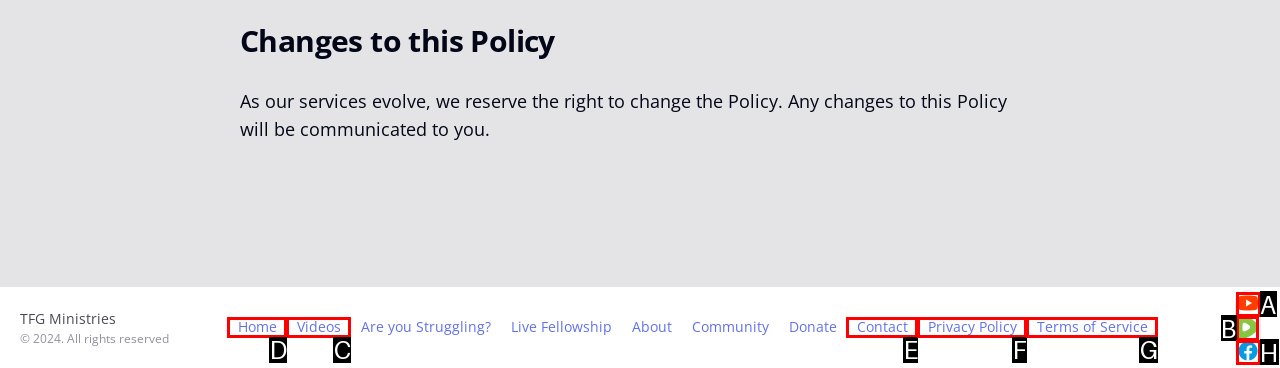Find the appropriate UI element to complete the task: watch videos. Indicate your choice by providing the letter of the element.

C